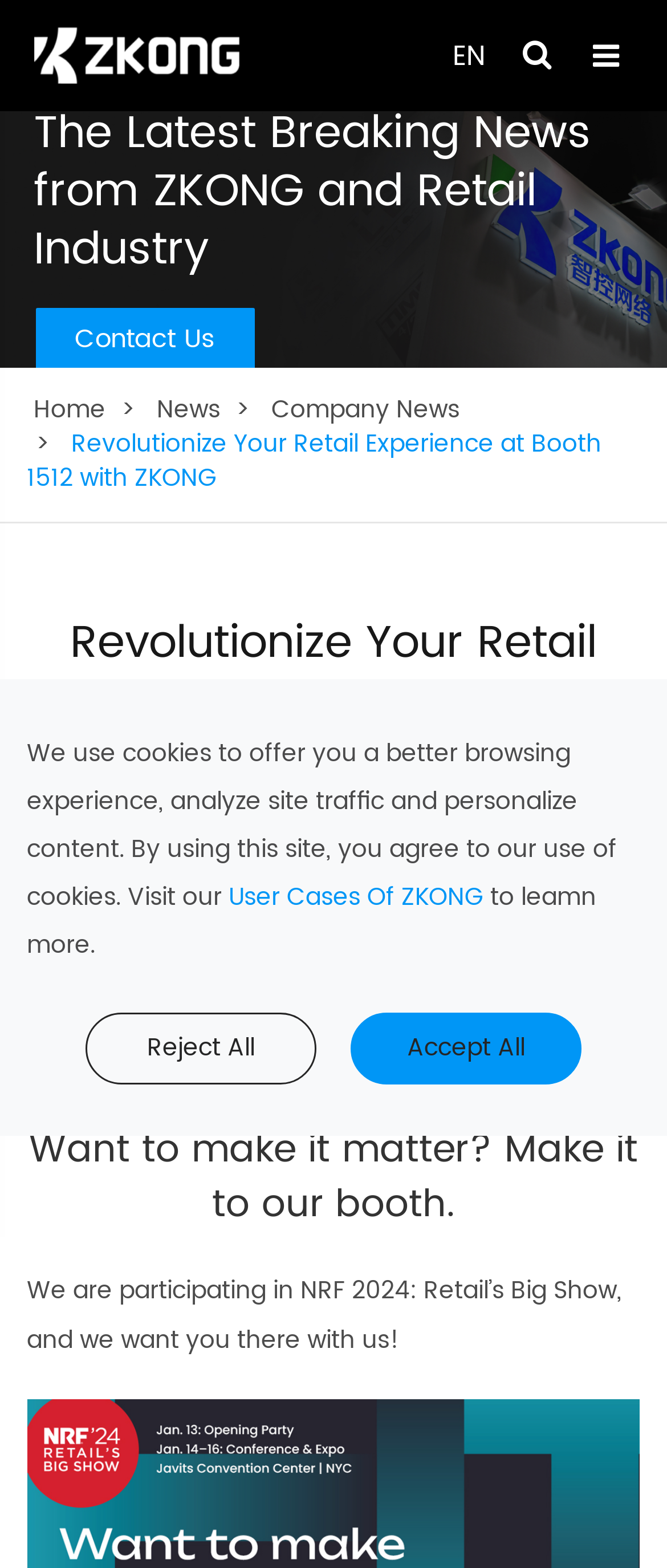Please identify the bounding box coordinates of the clickable area that will allow you to execute the instruction: "Visit the company homepage".

[0.05, 0.249, 0.158, 0.274]